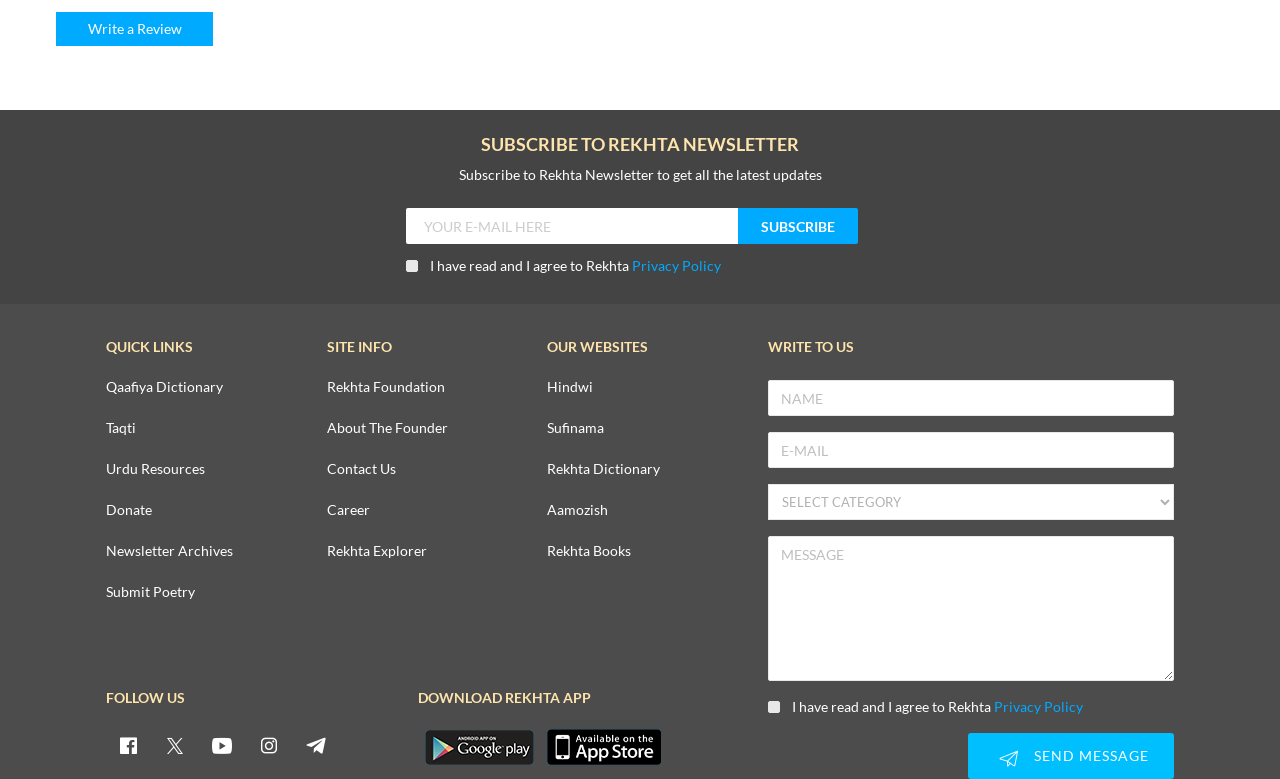Identify the bounding box coordinates of the section that should be clicked to achieve the task described: "Follow Rekhta on facebook".

[0.088, 0.936, 0.112, 0.977]